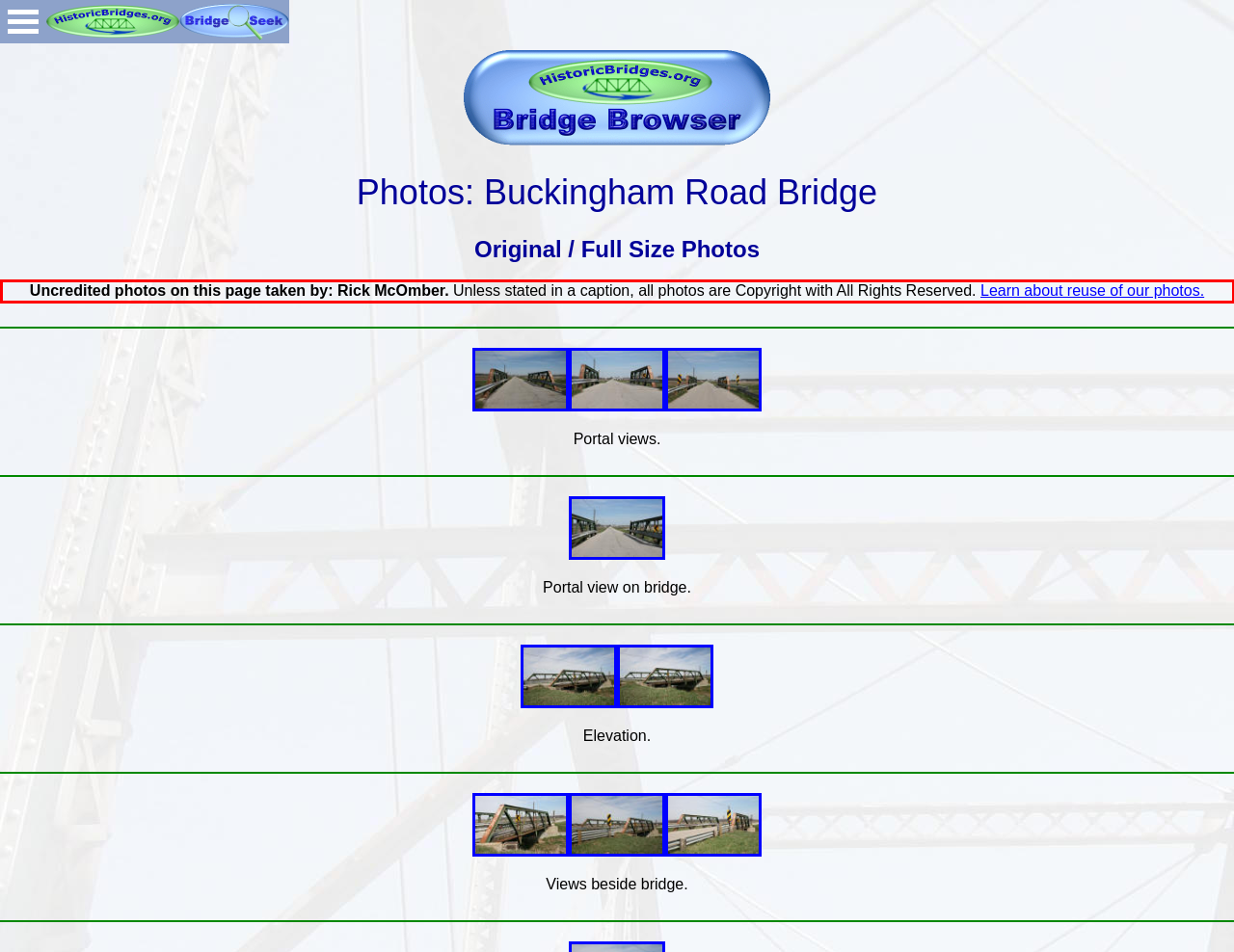You are given a screenshot with a red rectangle. Identify and extract the text within this red bounding box using OCR.

Uncredited photos on this page taken by: Rick McOmber. Unless stated in a caption, all photos are Copyright with All Rights Reserved. Learn about reuse of our photos.